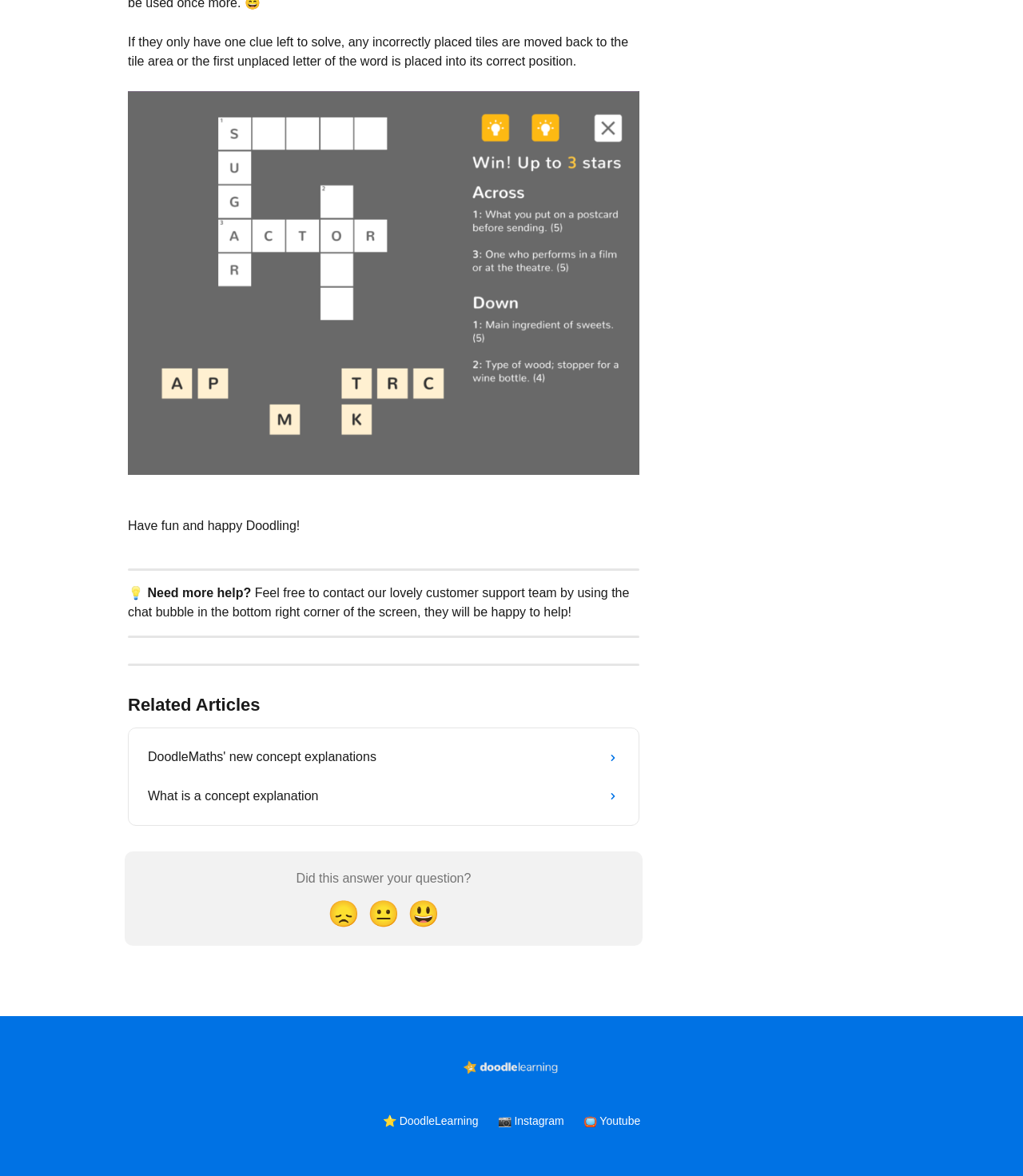What is the theme of the webpage?
From the image, provide a succinct answer in one word or a short phrase.

Doodling